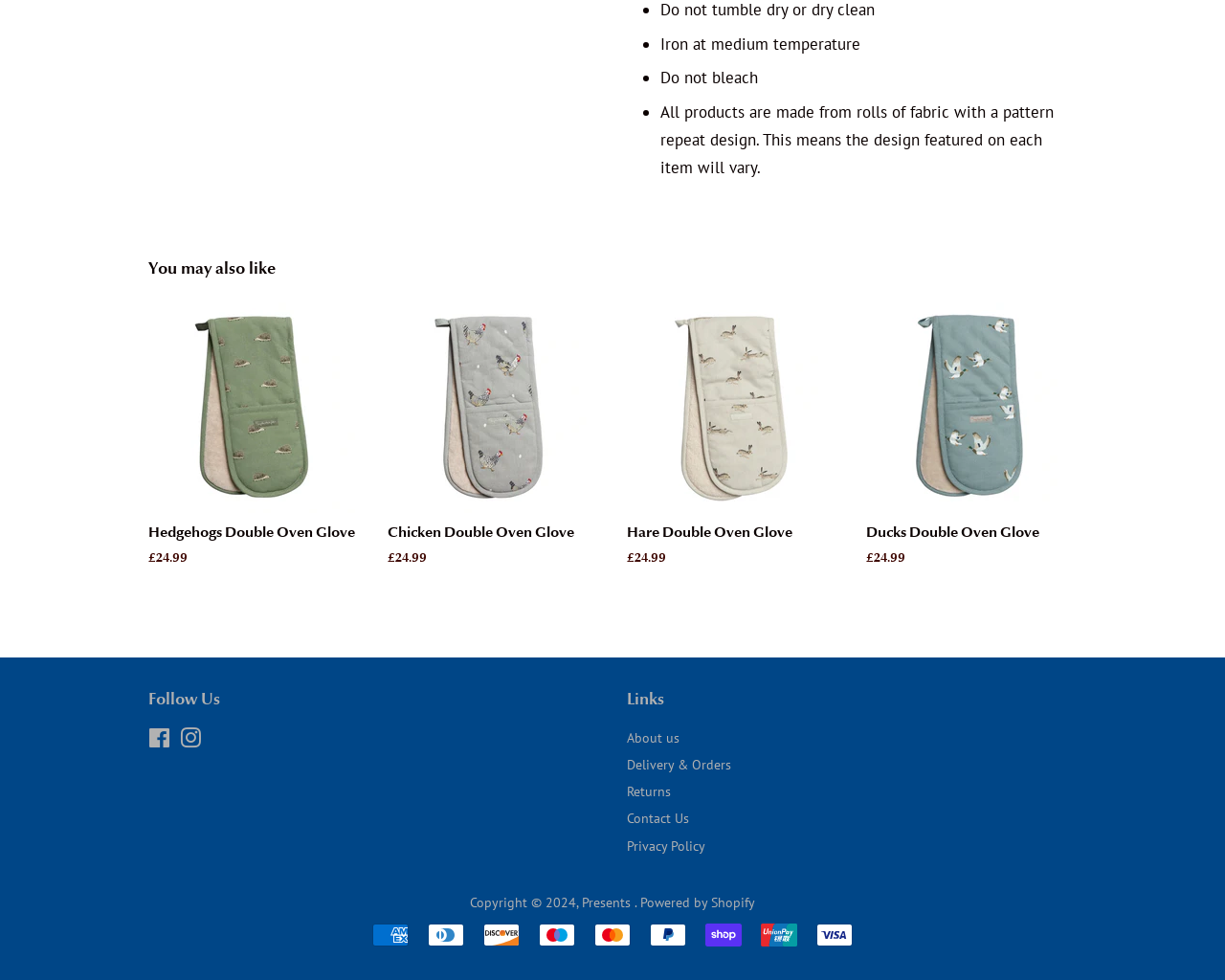Please indicate the bounding box coordinates for the clickable area to complete the following task: "learn about plumbing services". The coordinates should be specified as four float numbers between 0 and 1, i.e., [left, top, right, bottom].

None